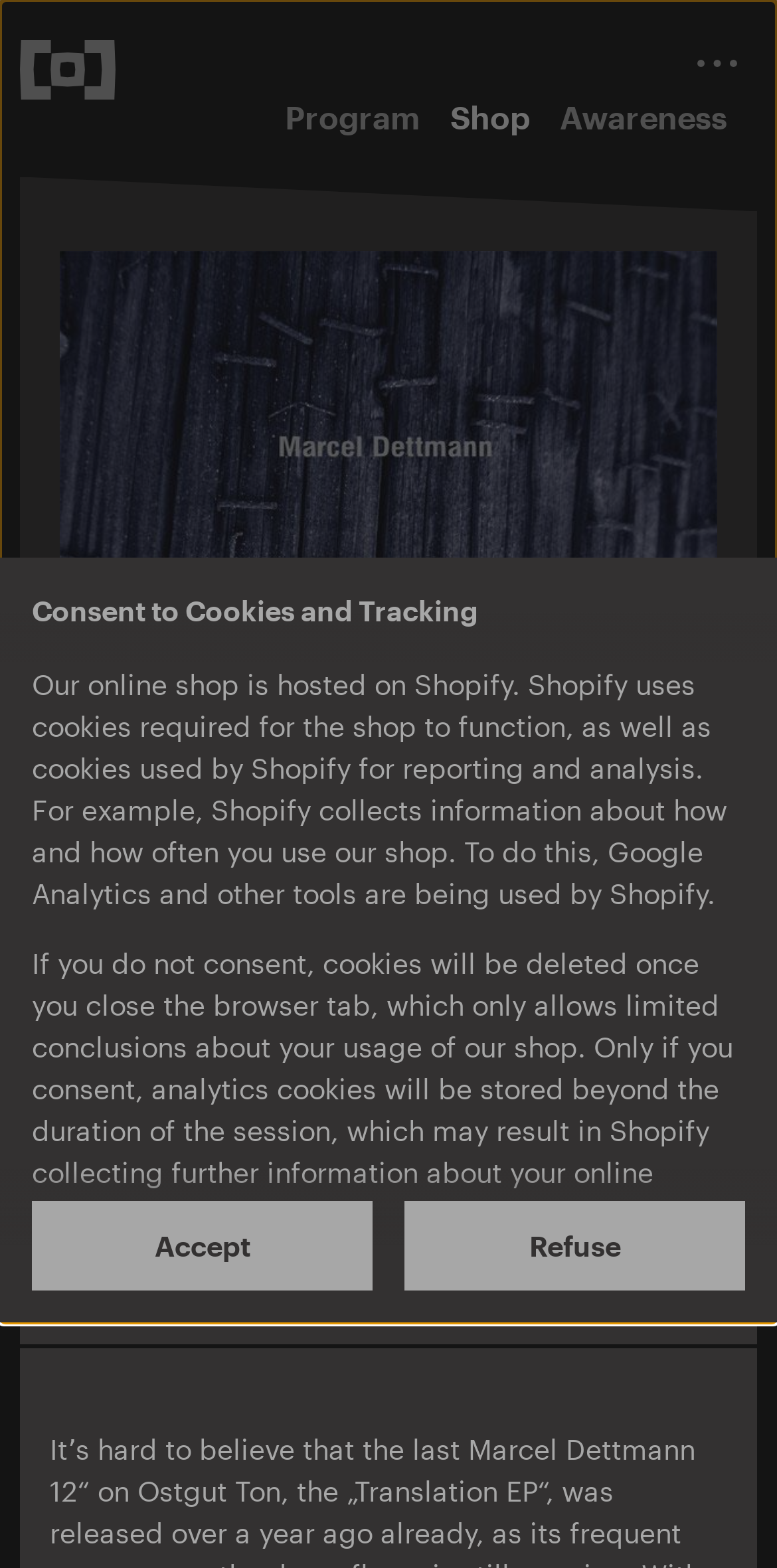Provide your answer to the question using just one word or phrase: How many buttons are in the consent dialog?

2